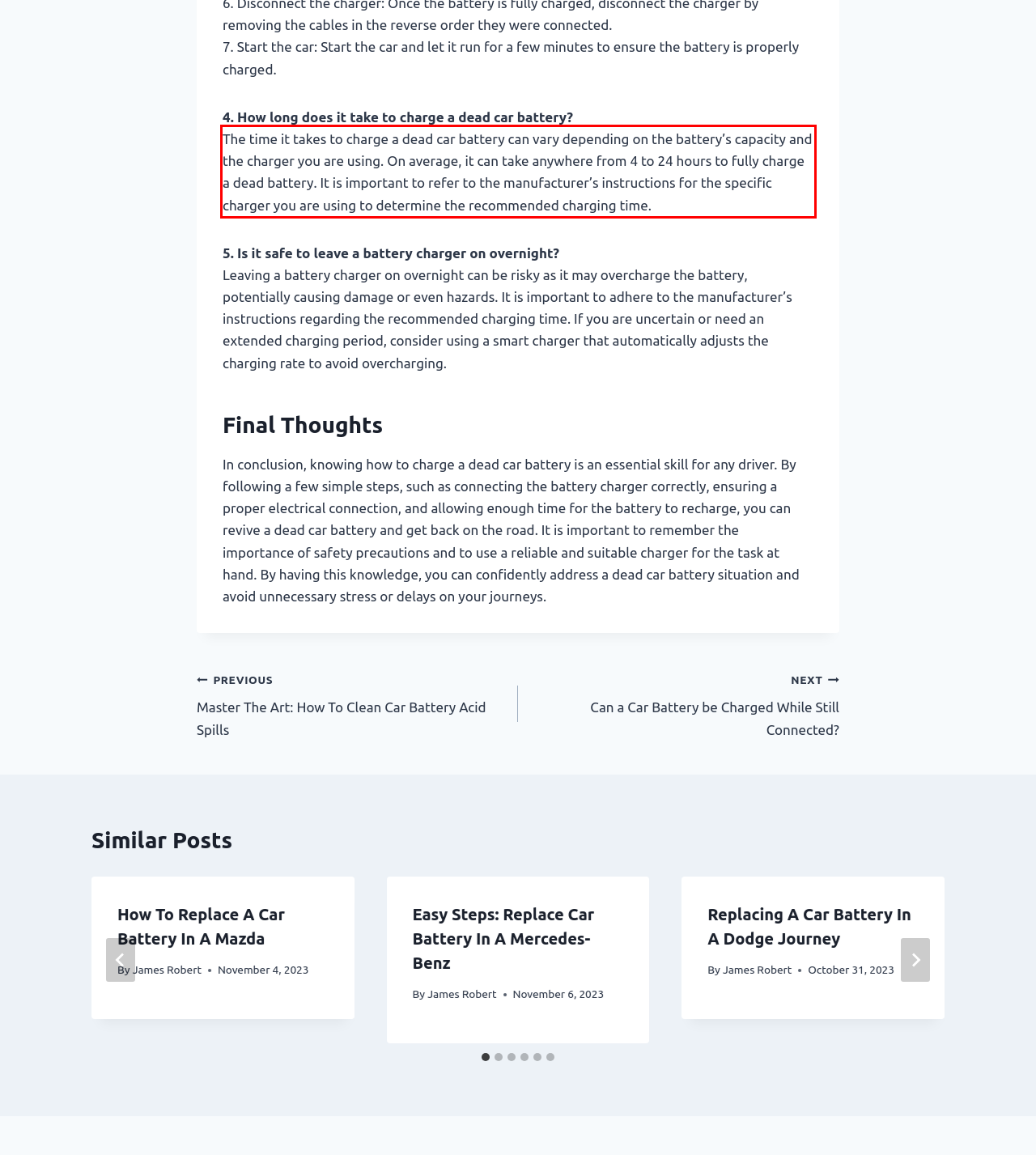In the screenshot of the webpage, find the red bounding box and perform OCR to obtain the text content restricted within this red bounding box.

The time it takes to charge a dead car battery can vary depending on the battery’s capacity and the charger you are using. On average, it can take anywhere from 4 to 24 hours to fully charge a dead battery. It is important to refer to the manufacturer’s instructions for the specific charger you are using to determine the recommended charging time.